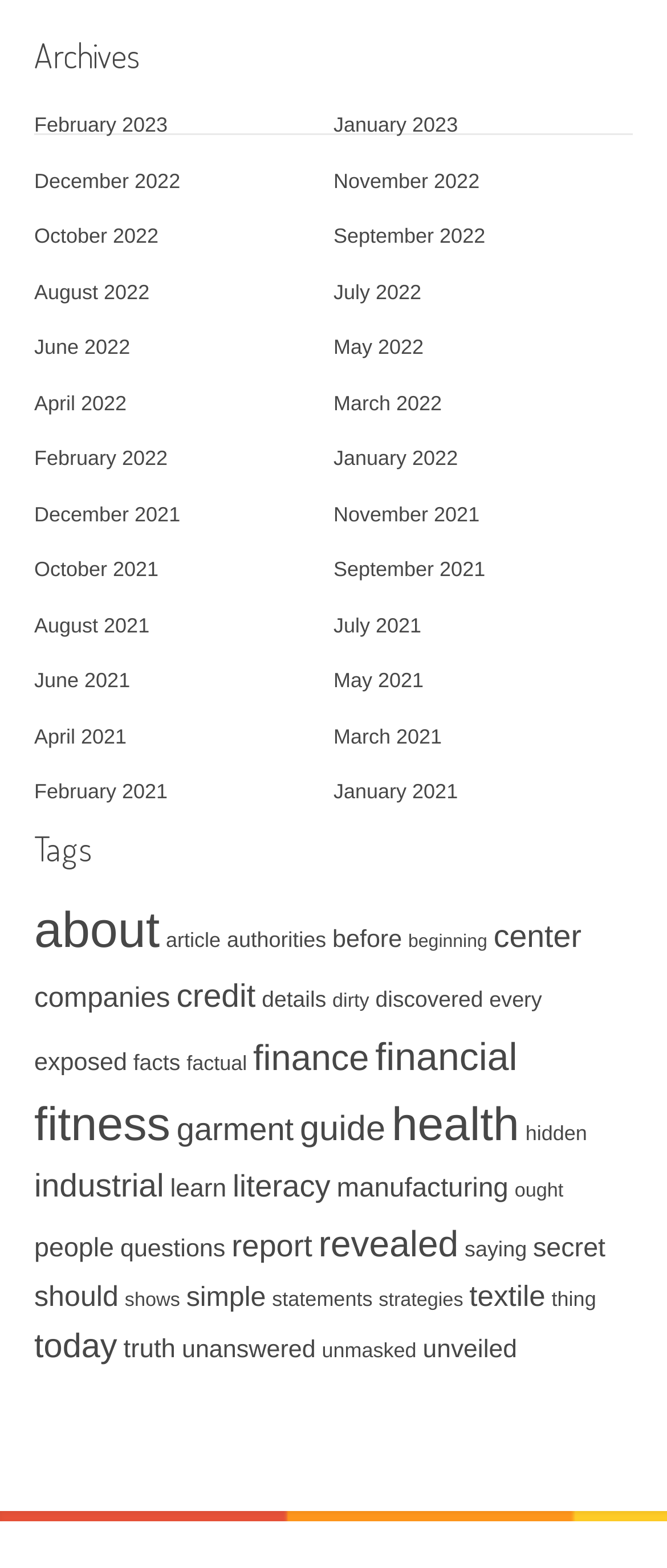Answer the question with a brief word or phrase:
How many items are associated with the 'financial' tag?

56